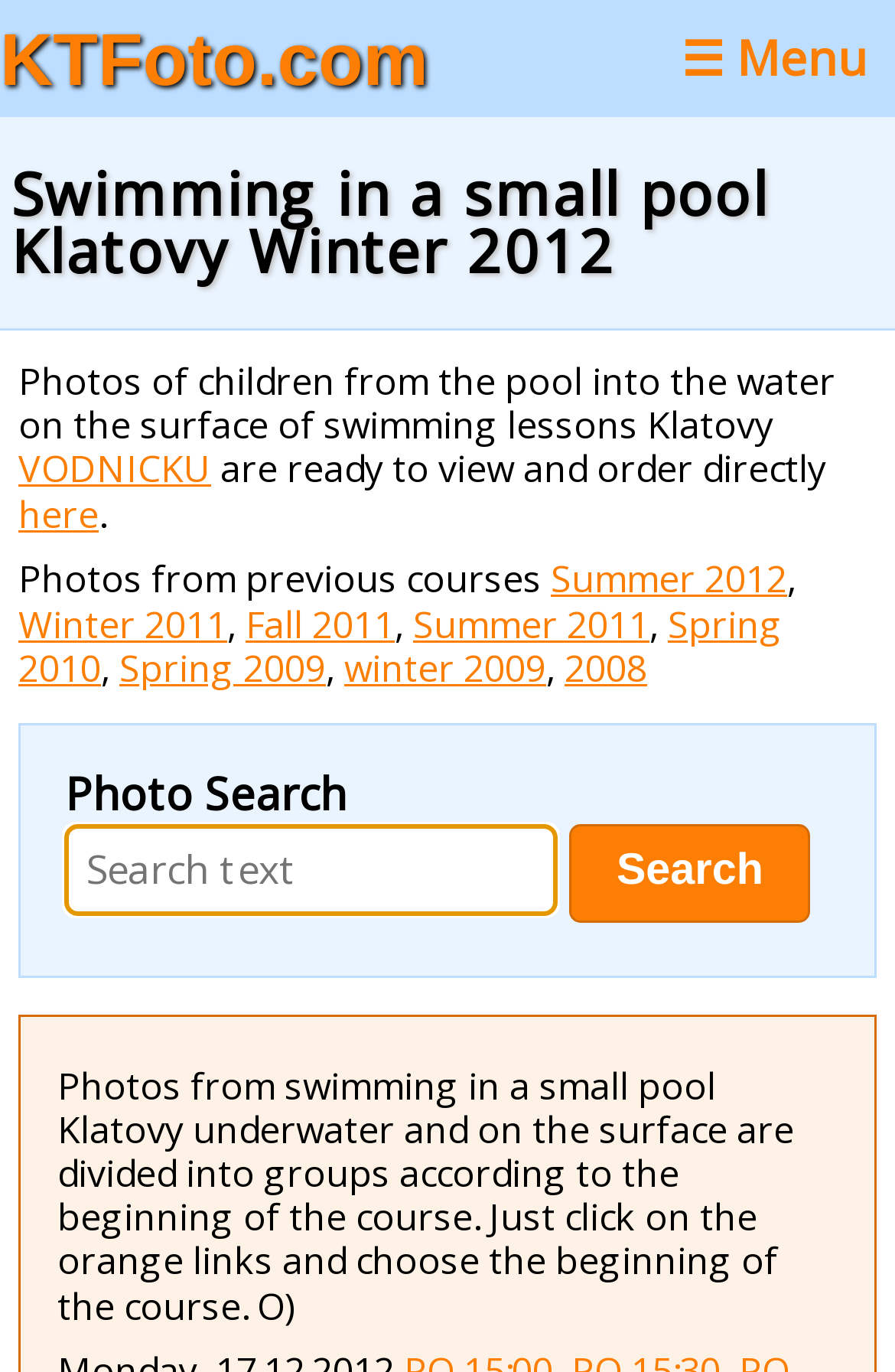Find the bounding box coordinates of the element's region that should be clicked in order to follow the given instruction: "Search for photos". The coordinates should consist of four float numbers between 0 and 1, i.e., [left, top, right, bottom].

[0.072, 0.6, 0.624, 0.667]